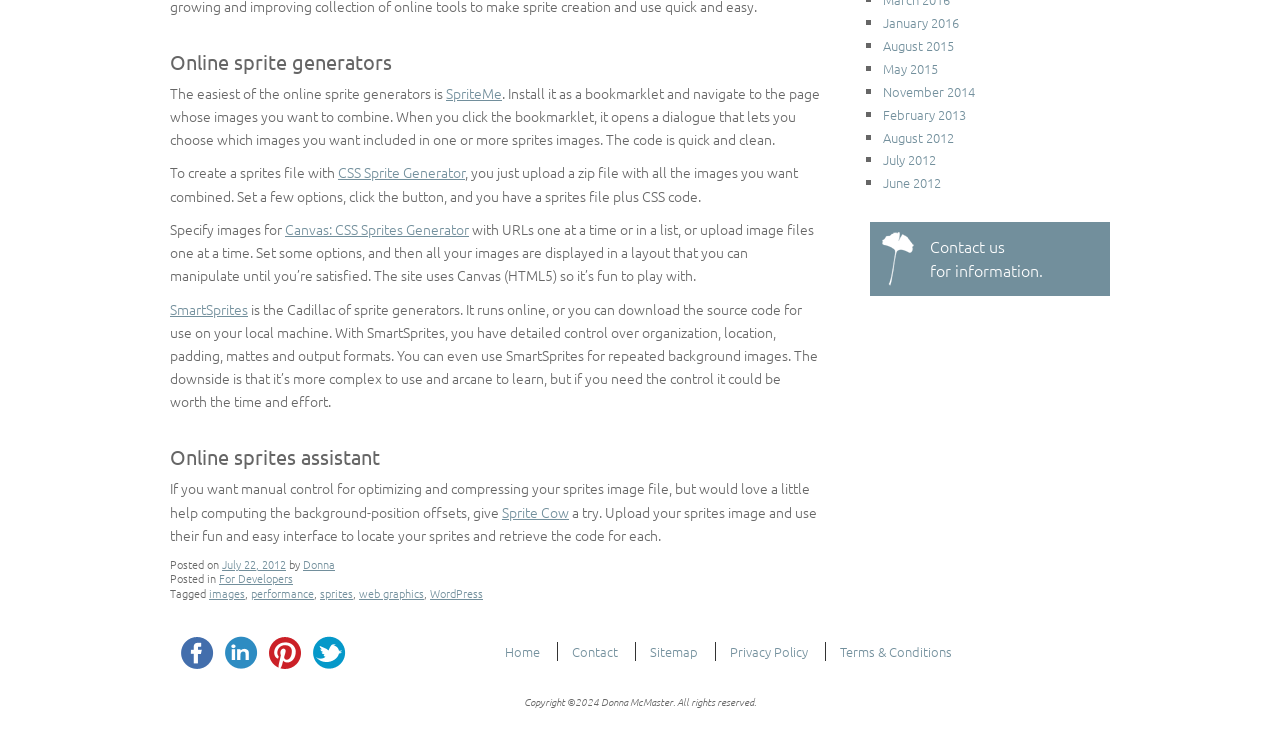Identify the bounding box for the UI element described as: "Pinterest". The coordinates should be four float numbers between 0 and 1, i.e., [left, top, right, bottom].

None